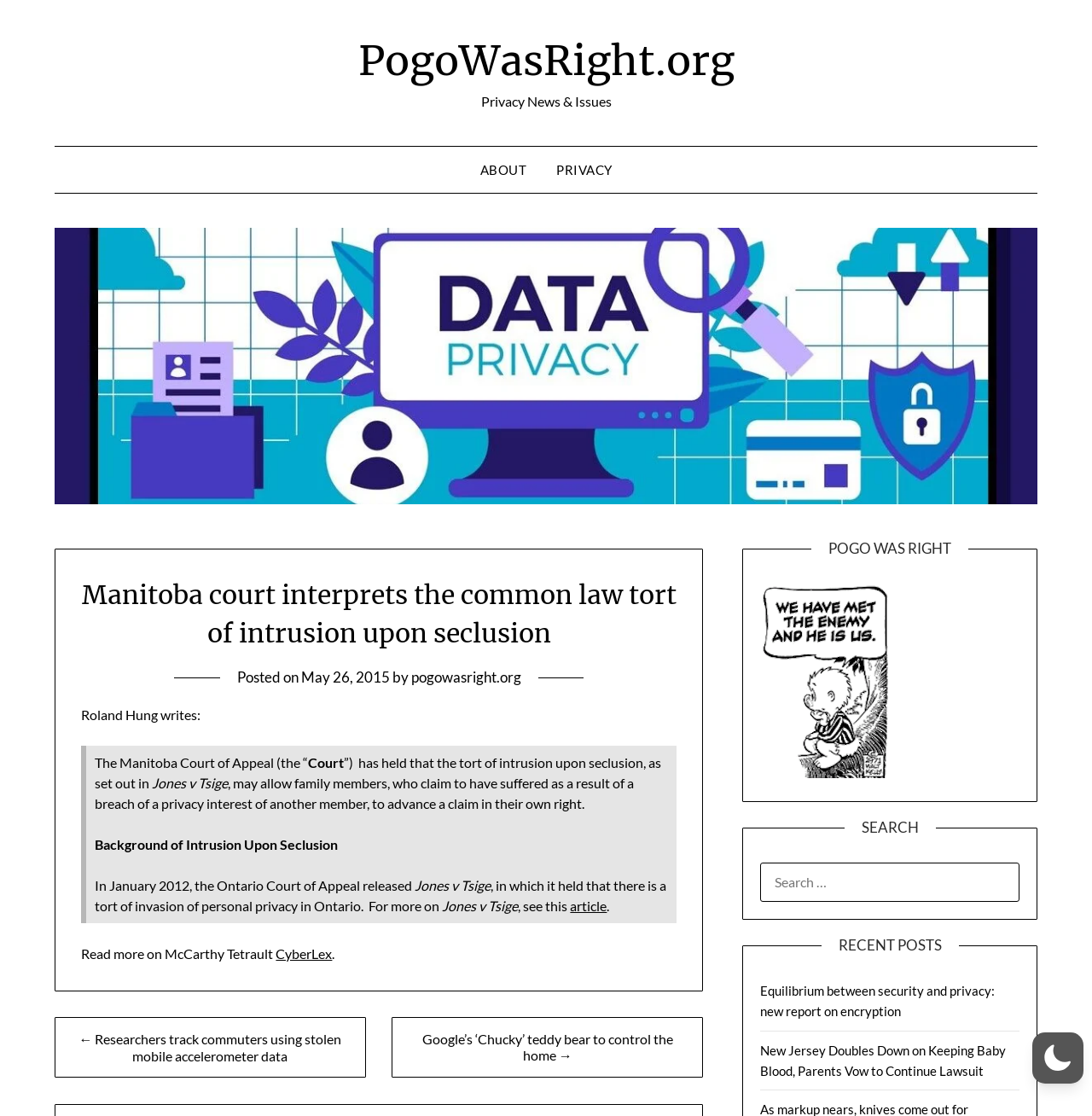Point out the bounding box coordinates of the section to click in order to follow this instruction: "Visit the 'PRIVACY' page".

[0.497, 0.131, 0.573, 0.173]